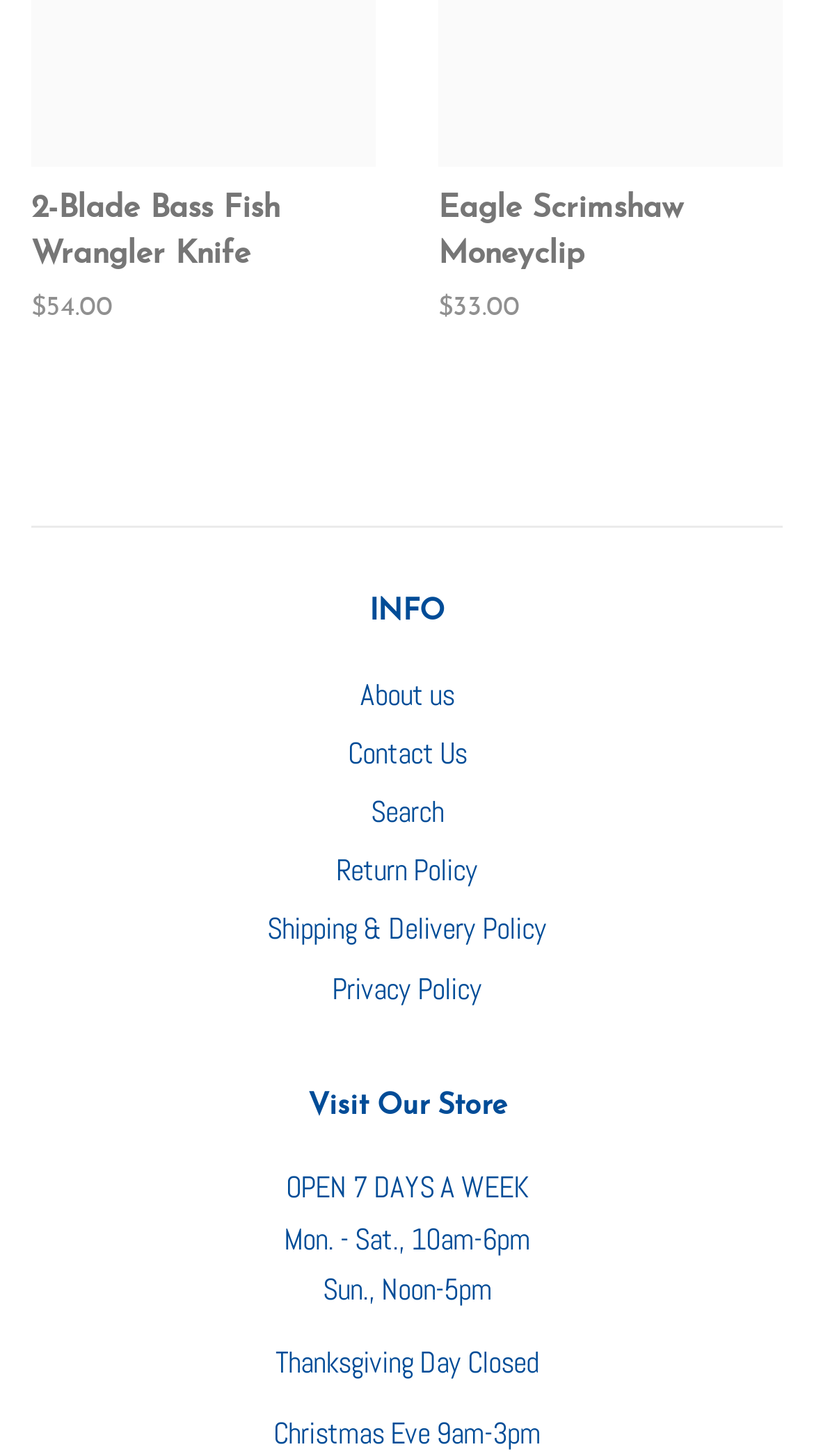Provide the bounding box coordinates for the UI element that is described by this text: "Search". The coordinates should be in the form of four float numbers between 0 and 1: [left, top, right, bottom].

[0.455, 0.545, 0.545, 0.57]